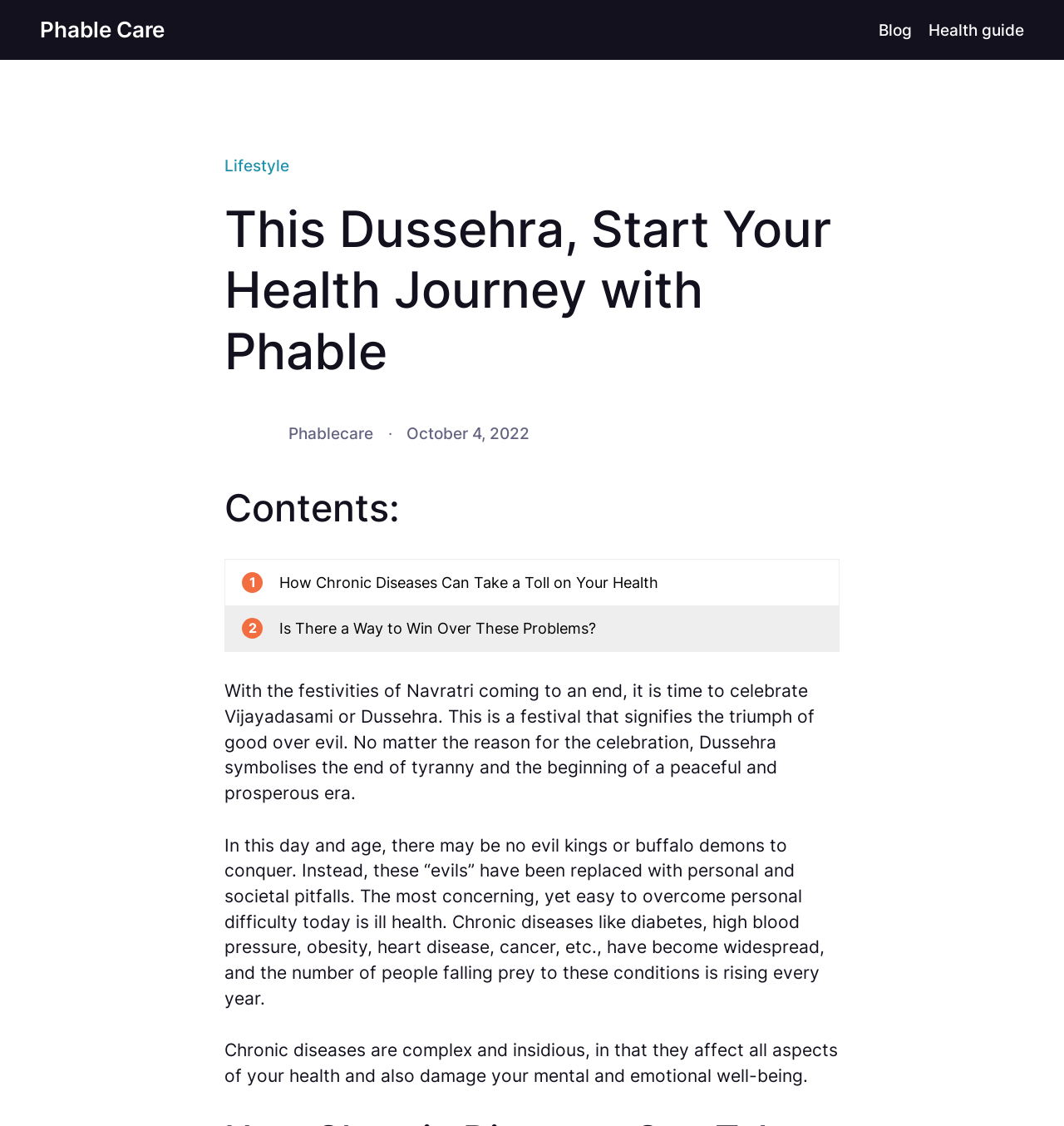Predict the bounding box of the UI element based on this description: "Phable Care".

[0.038, 0.015, 0.155, 0.038]